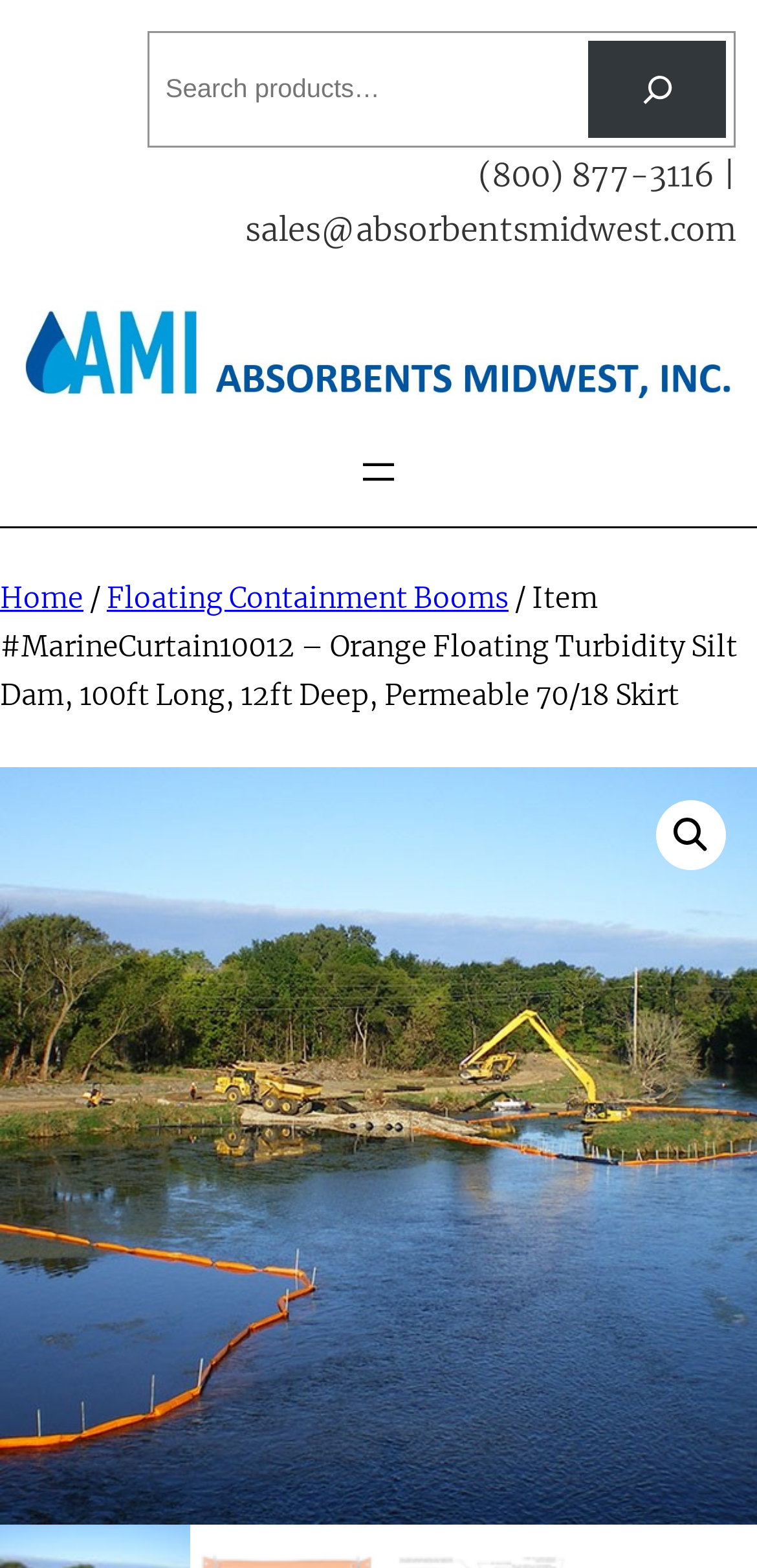Determine the bounding box for the UI element that matches this description: "Floating Containment Booms".

[0.141, 0.371, 0.672, 0.393]